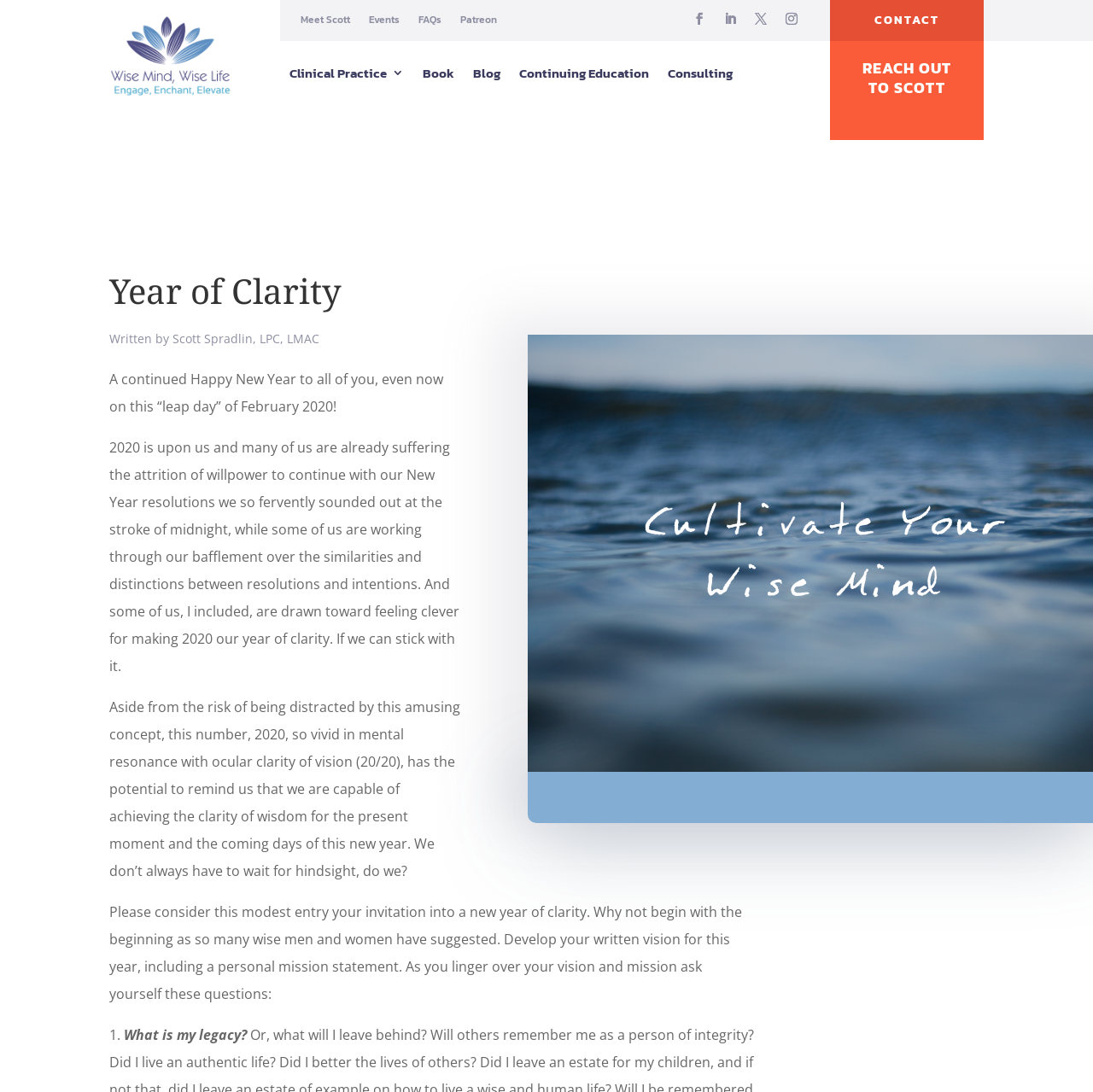How many links are there in the top navigation bar?
Use the information from the image to give a detailed answer to the question.

The top navigation bar contains links to 'Meet Scott', 'Events', 'FAQs', 'Patreon', and other social media icons, totaling 5 links.